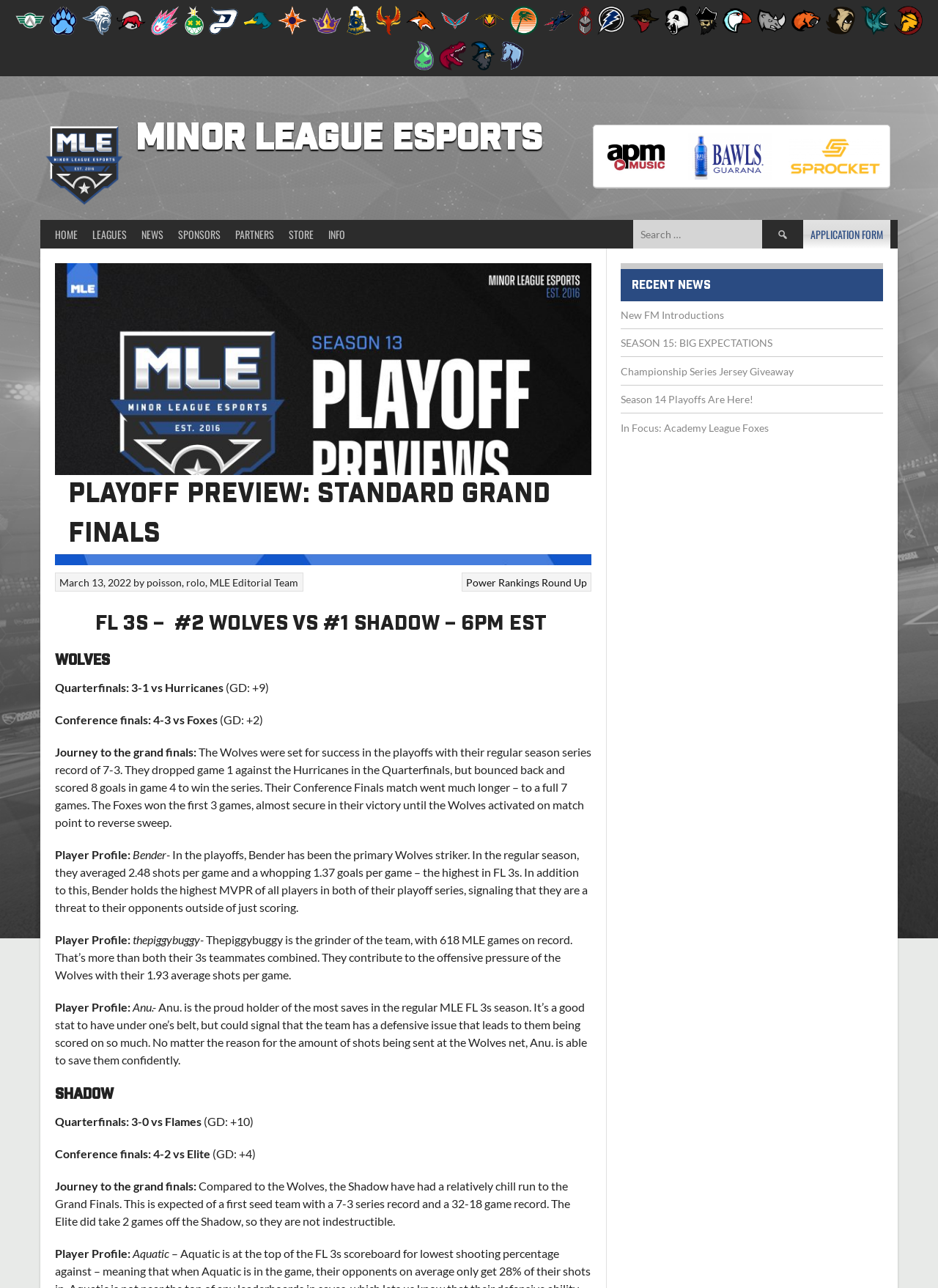Can you show the bounding box coordinates of the region to click on to complete the task described in the instruction: "Go to HOME"?

[0.051, 0.171, 0.091, 0.193]